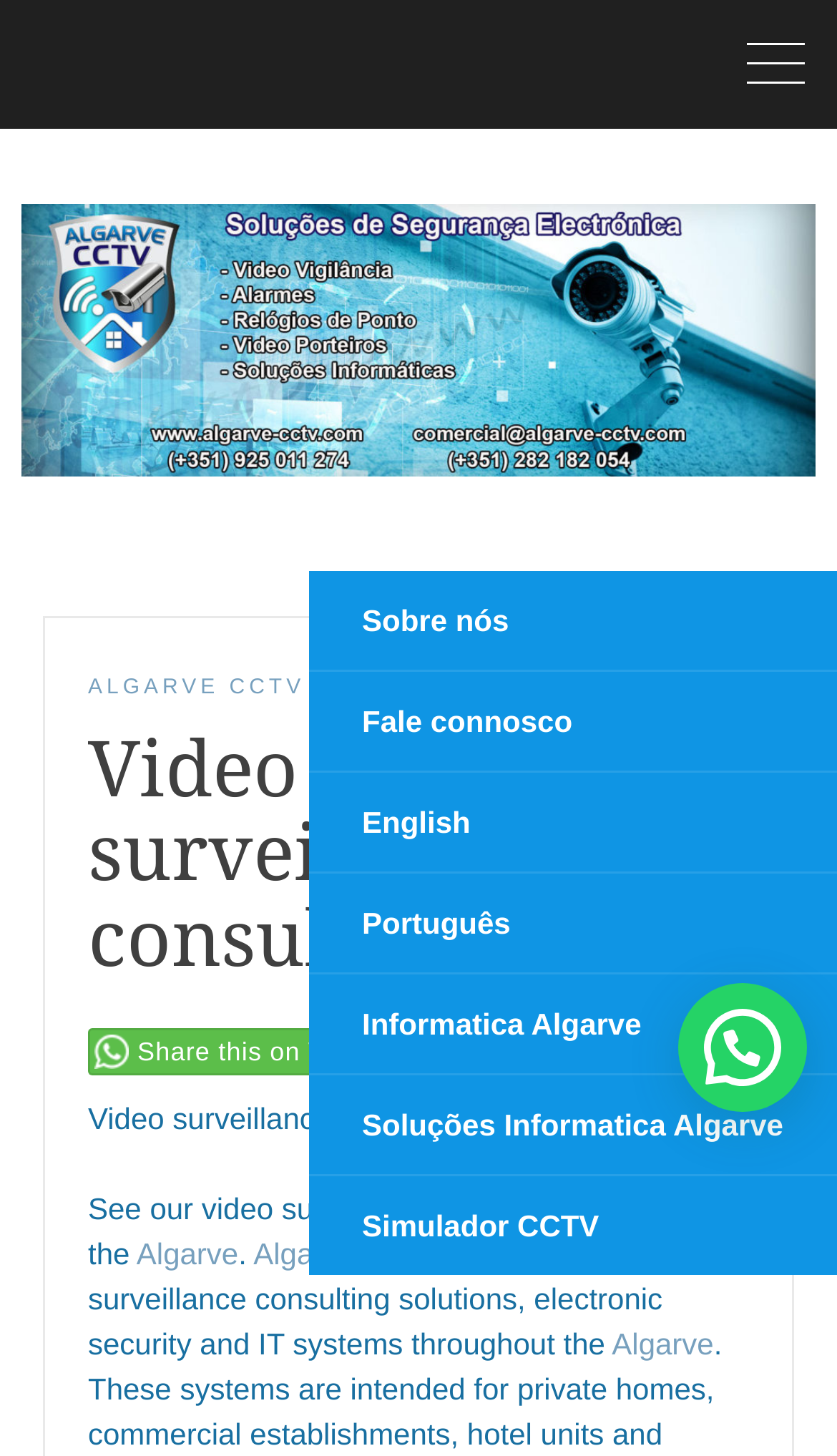Elaborate on the webpage's design and content in a detailed caption.

The webpage is about video surveillance consultancy services in the Algarve region. At the top, there is a logo image of "Blog Algarve-CCTV" with a link to the blog. Below the logo, there is a header section with a link to "ALGARVE CCTV" and a heading that reads "Video surveillance consultancy". 

To the right of the header section, there is a link to share the content on WhatsApp. Below the header section, there is a paragraph of text that describes the video surveillance consulting solutions offered in the Algarve region, including electronic security and IT systems. The text is divided into several links, with "Algarve" being a clickable link that appears three times.

On the right side of the page, there are several links to other sections of the website, including "Sobre nós" (About us), "Fale connosco" (Contact us), language options for English and Portuguese, and links to other services such as "Informatica Algarve" and "Soluções Informatica Algarve". There is also a link to a "Simulador CCTV" (CCTV simulator).

At the bottom right of the page, there is a small image, but its content is not described. Overall, the webpage has a total of 7 images, 14 links, and 4 static text elements.